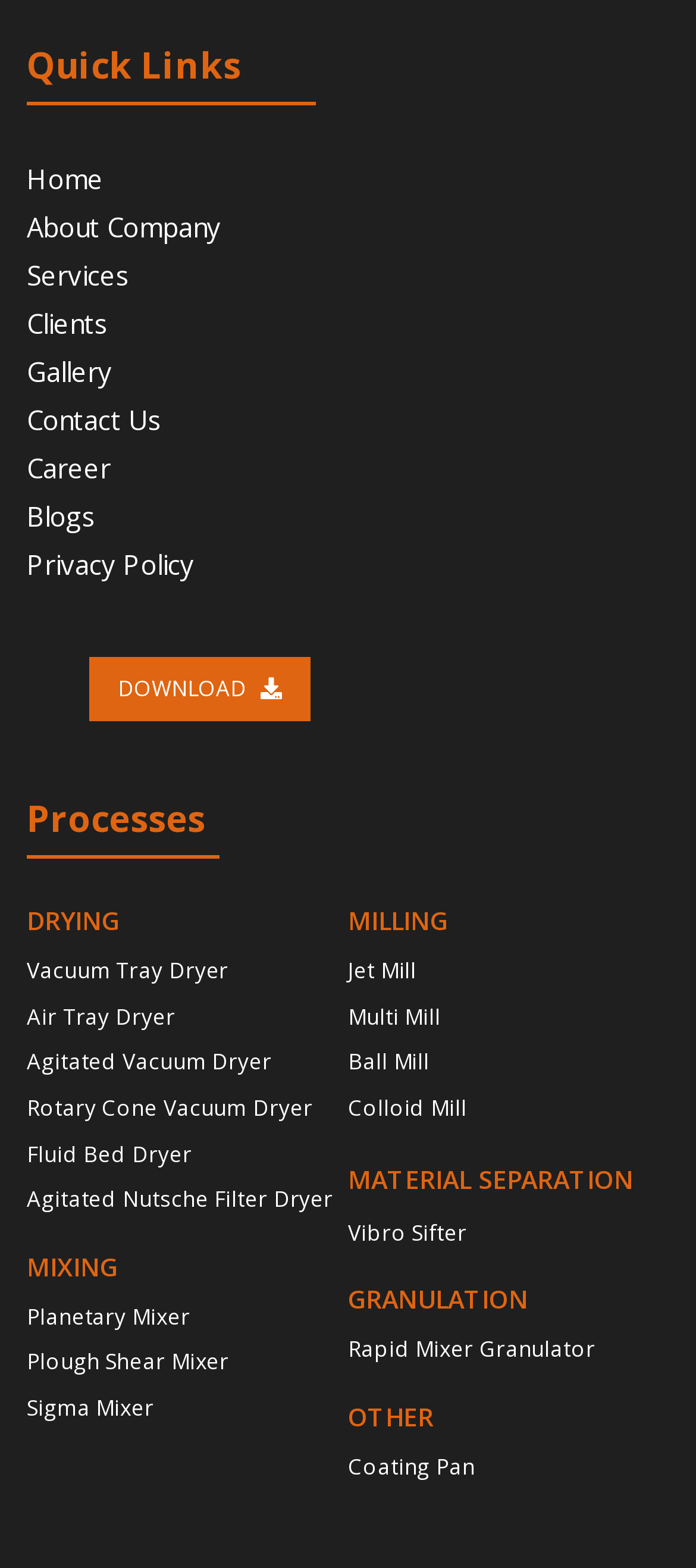Can you show the bounding box coordinates of the region to click on to complete the task described in the instruction: "Click on the 'Rapid Mixer Granulator' link under 'GRANULATION'"?

[0.5, 0.849, 0.962, 0.873]